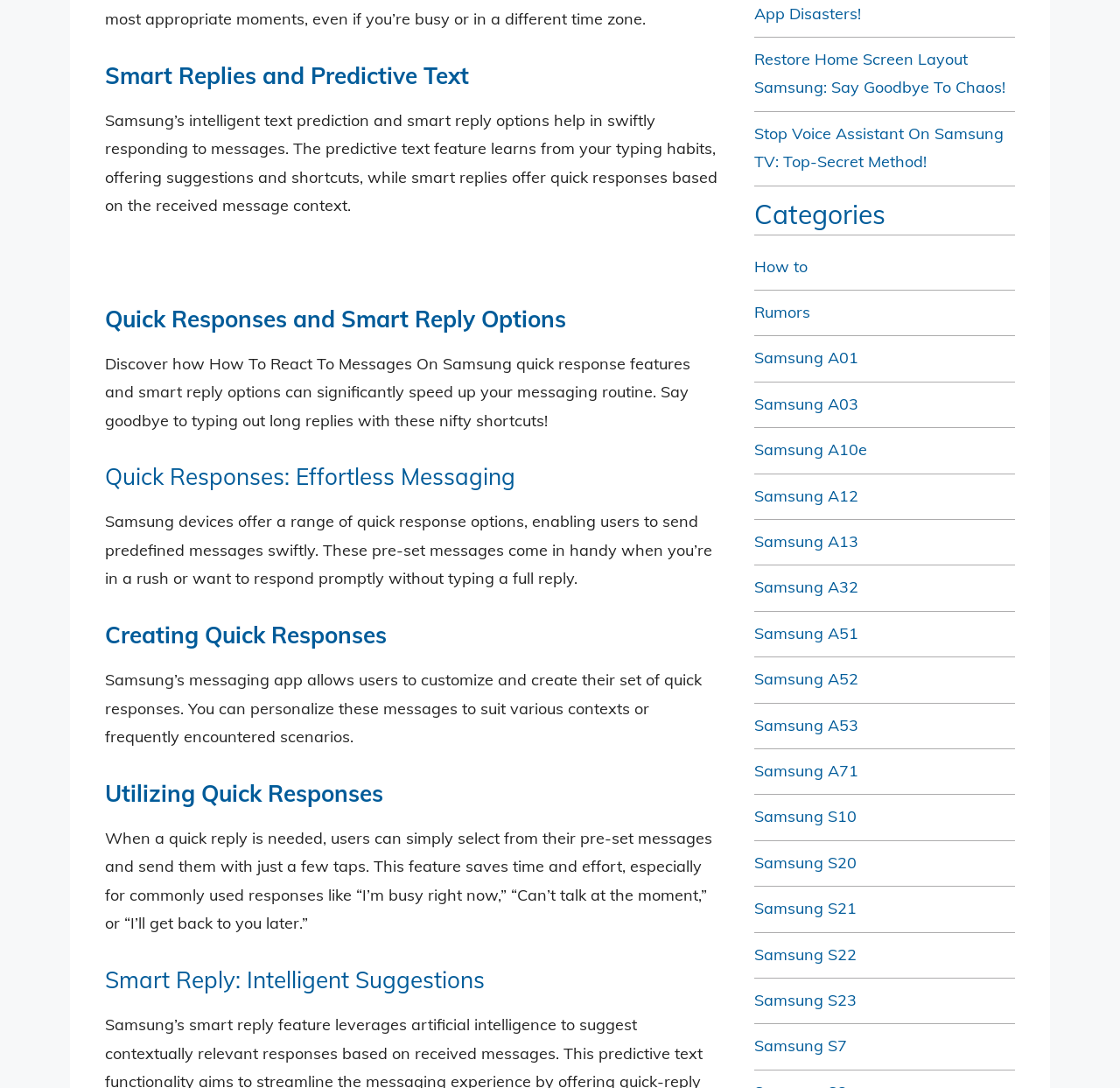Determine the bounding box coordinates for the area that needs to be clicked to fulfill this task: "Click on 'How to' category". The coordinates must be given as four float numbers between 0 and 1, i.e., [left, top, right, bottom].

[0.673, 0.235, 0.721, 0.254]